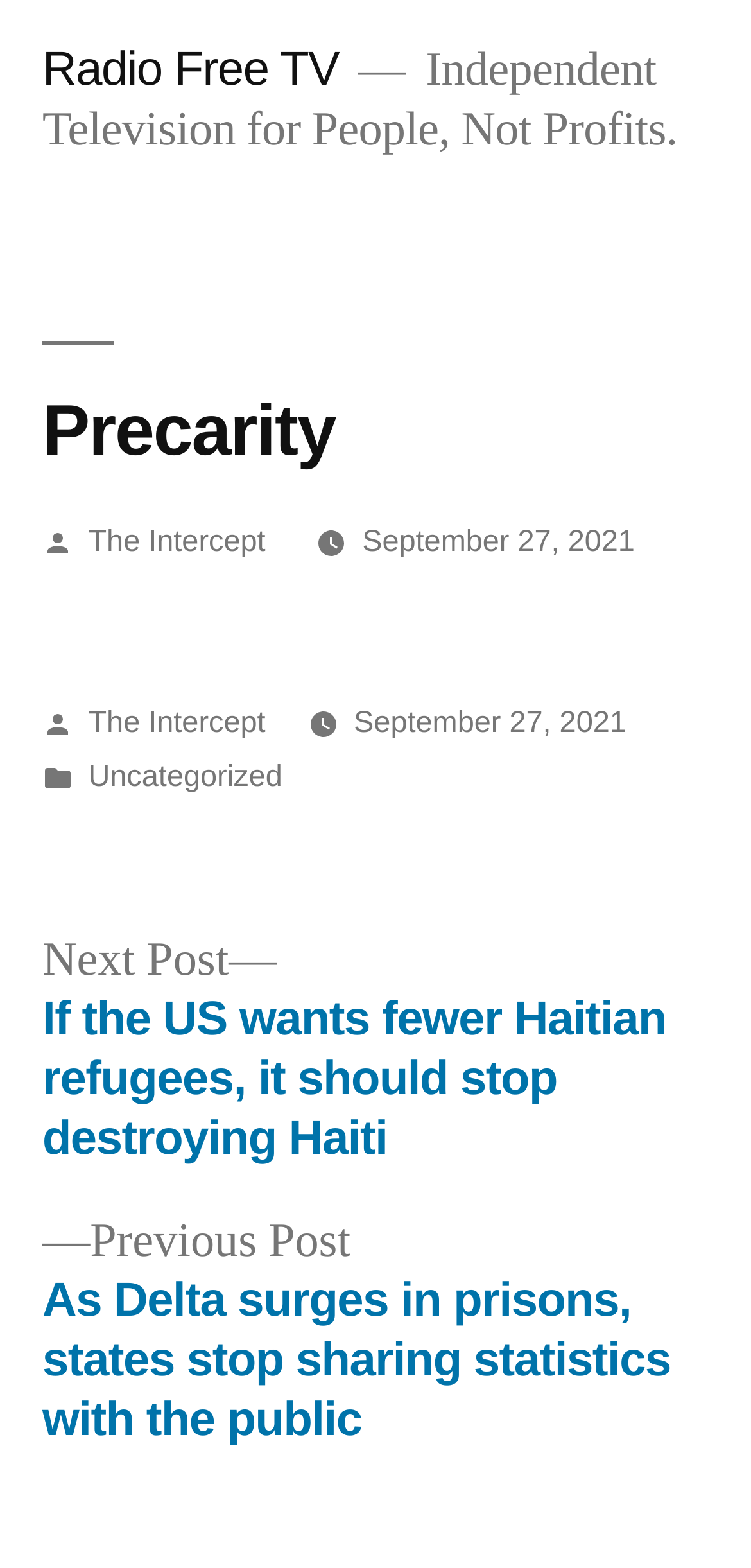Provide the bounding box coordinates in the format (top-left x, top-left y, bottom-right x, bottom-right y). All values are floating point numbers between 0 and 1. Determine the bounding box coordinate of the UI element described as: September 27, 2021January 14, 2022

[0.471, 0.451, 0.834, 0.472]